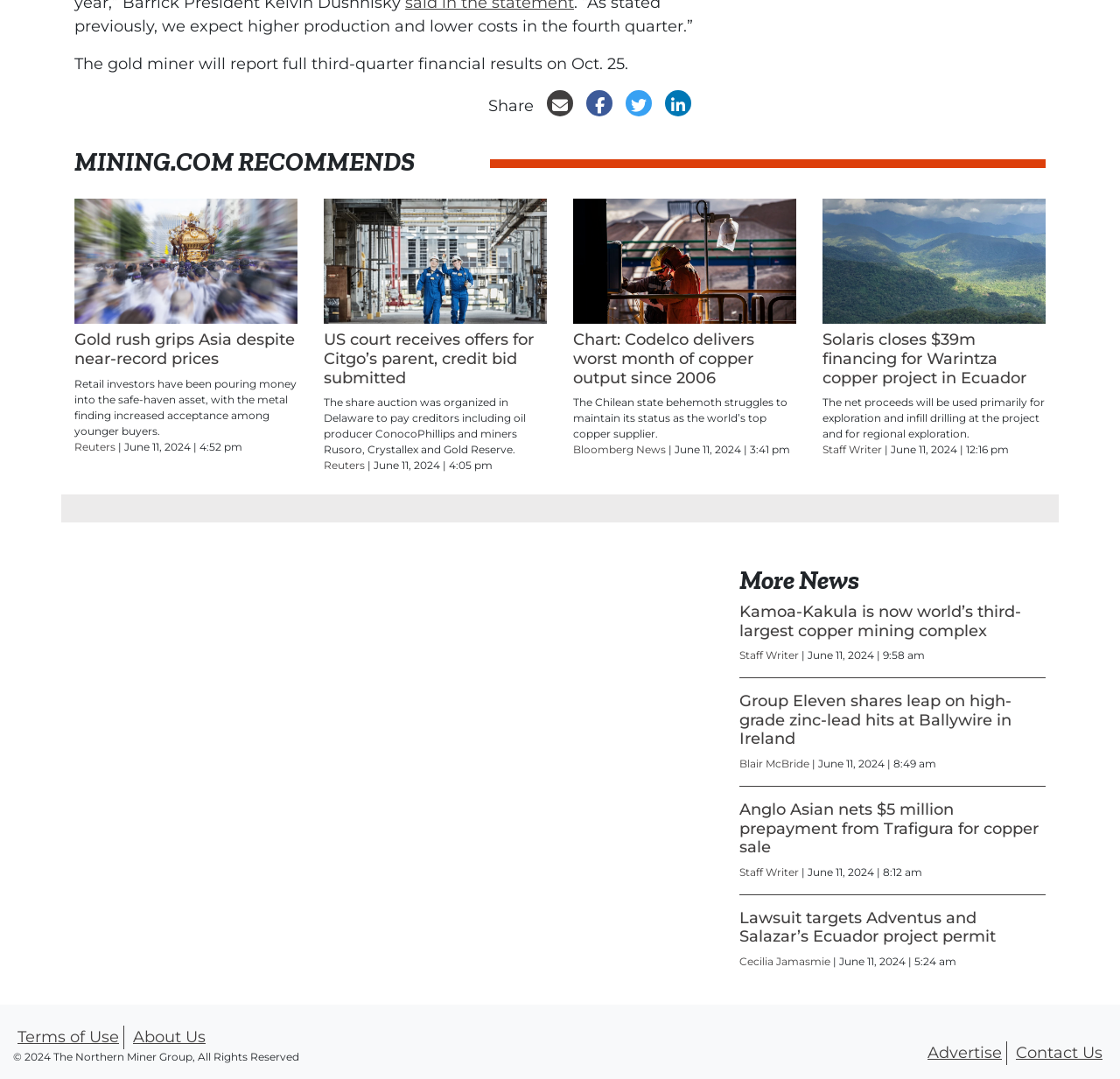What is the name of the news agency that reported 'US court receives offers for Citgo’s parent, credit bid submitted'?
Could you answer the question in a detailed manner, providing as much information as possible?

I found the article 'US court receives offers for Citgo’s parent, credit bid submitted' and looked for the news agency associated with it. The news agency is mentioned as 'Reuters'.